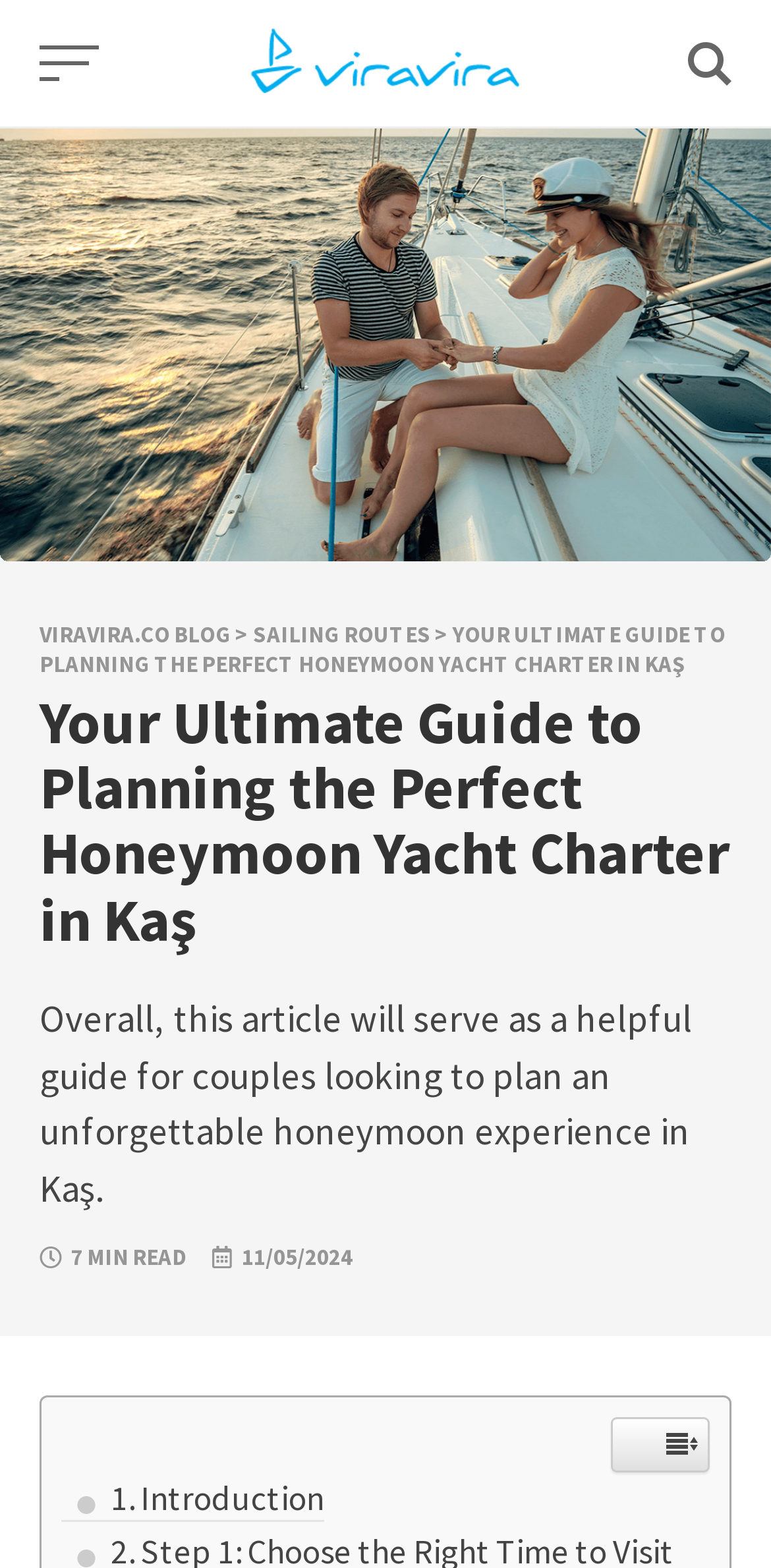Using the information in the image, could you please answer the following question in detail:
What is the name of the blog?

I found the name of the blog by looking at the link element with the text 'viravira.co Blog' which is located at the top of the webpage.